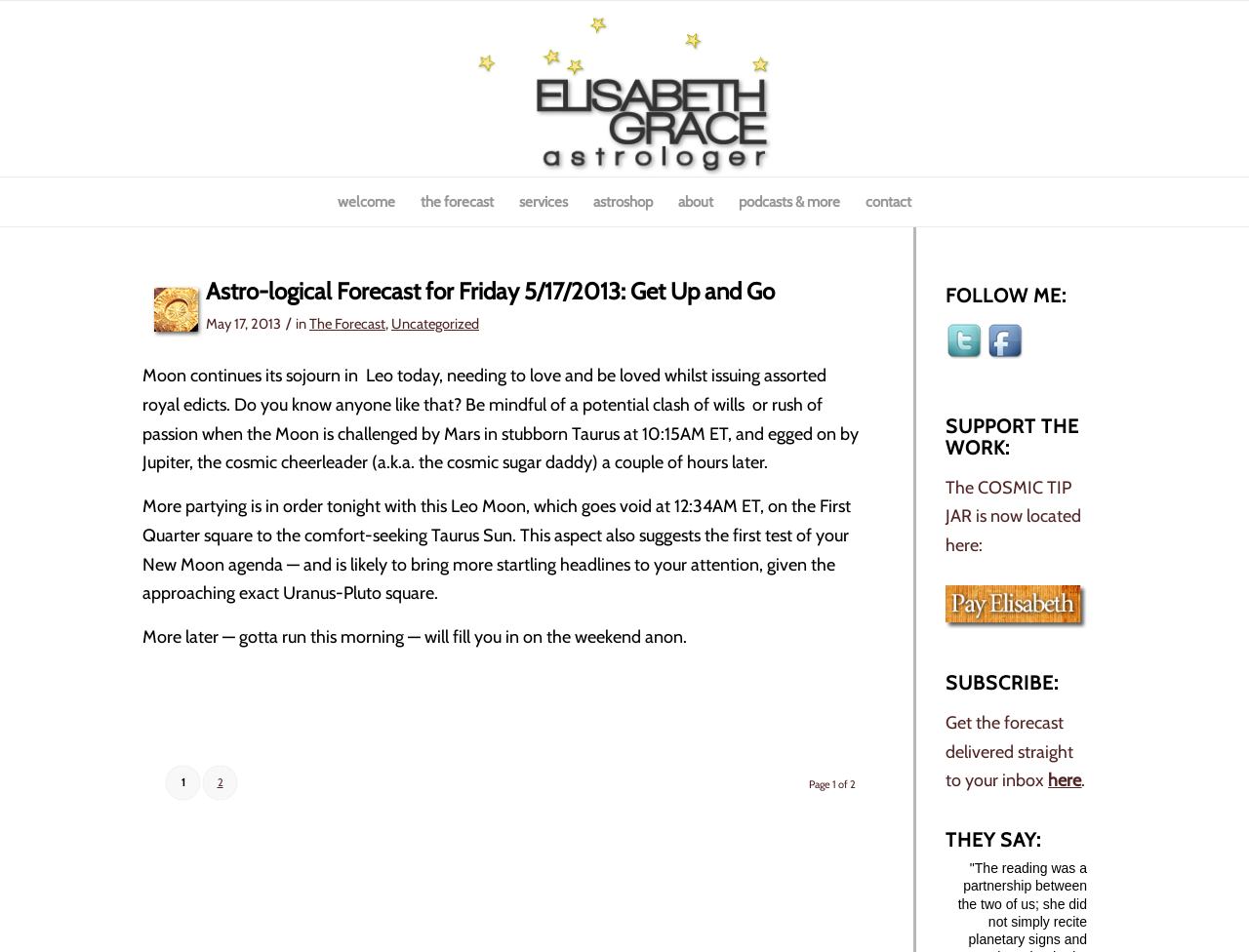Specify the bounding box coordinates (top-left x, top-left y, bottom-right x, bottom-right y) of the UI element in the screenshot that matches this description: 2

[0.162, 0.805, 0.19, 0.84]